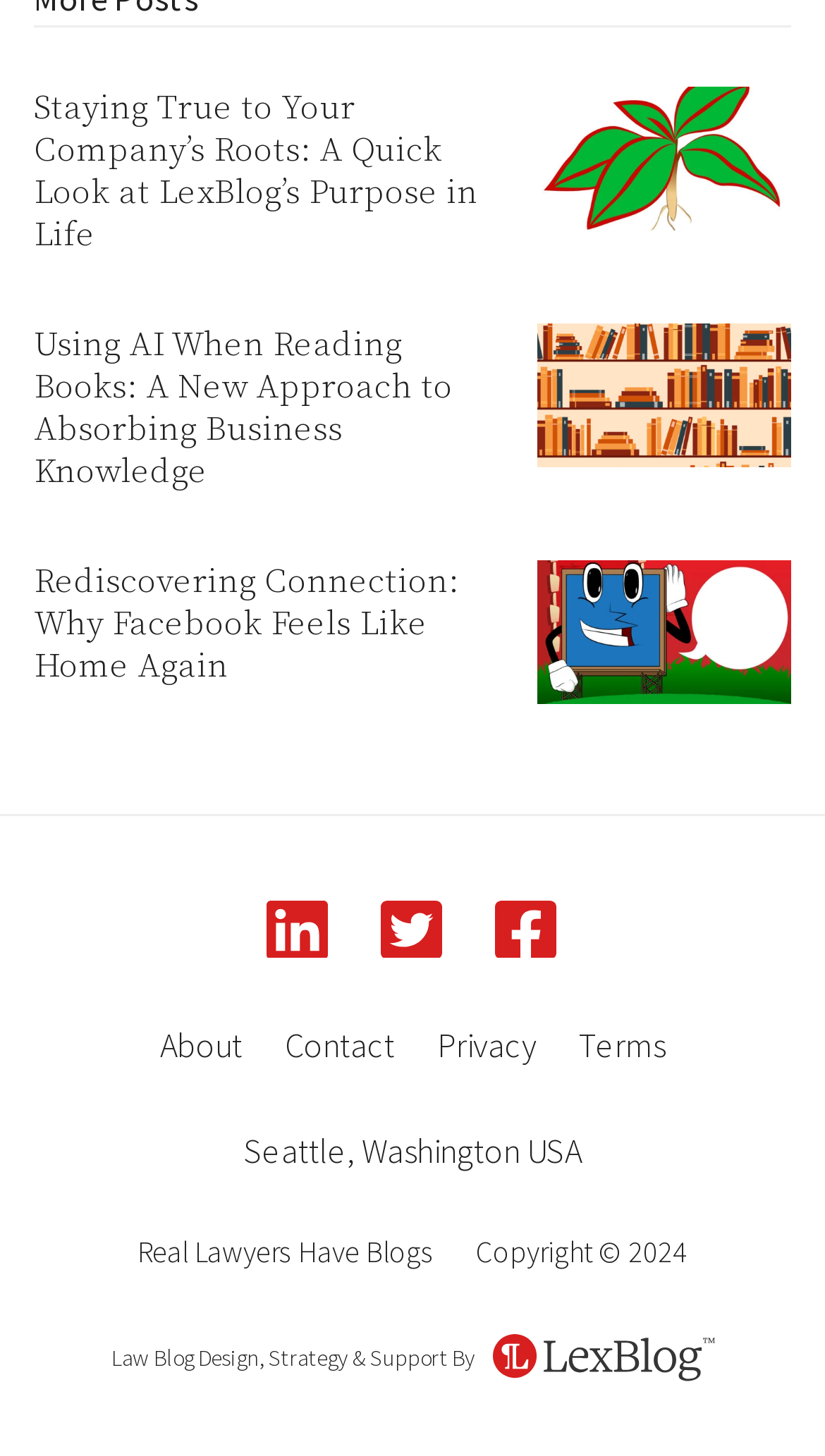What is the copyright year of the webpage?
Using the image, give a concise answer in the form of a single word or short phrase.

2024